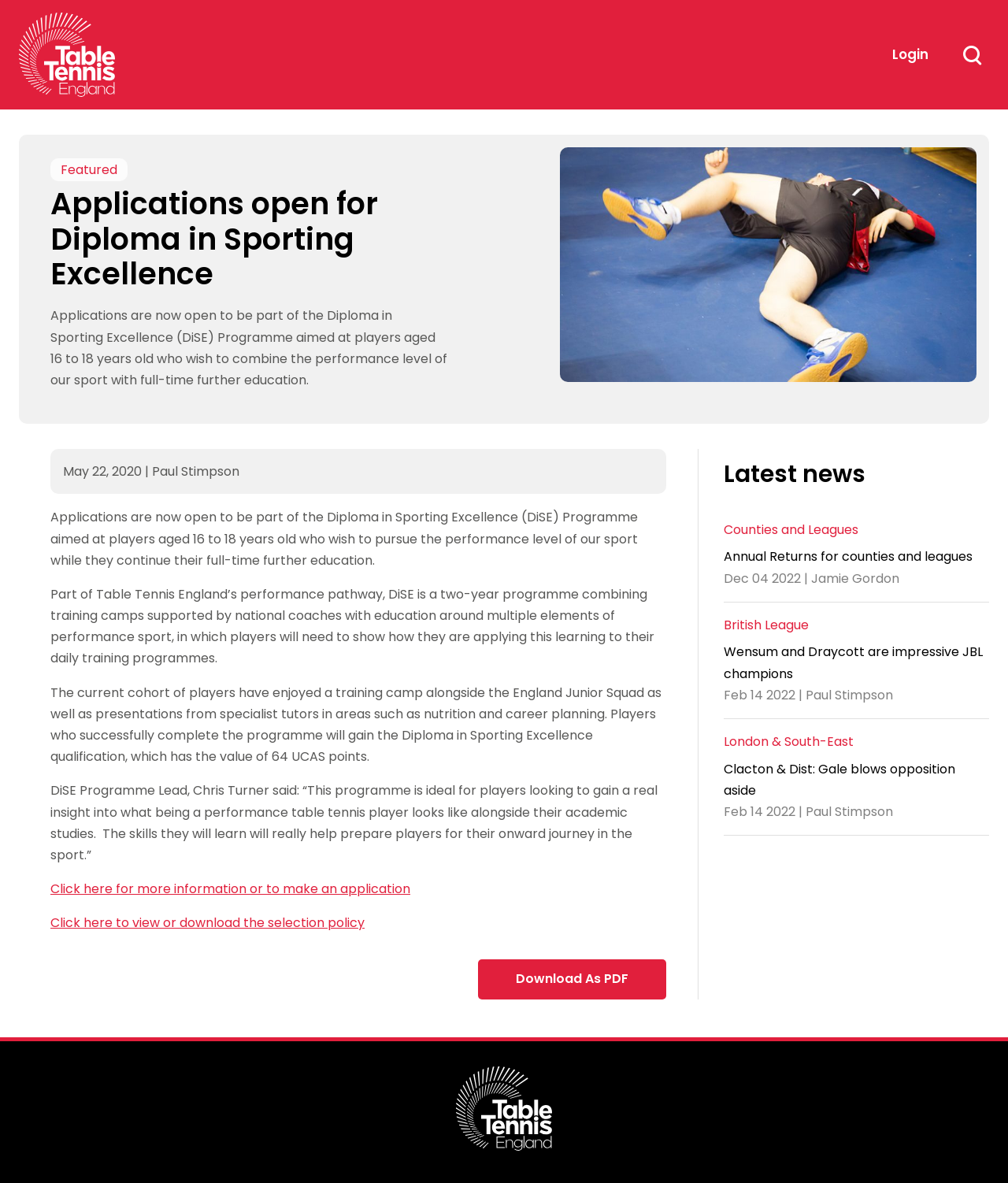Can you pinpoint the bounding box coordinates for the clickable element required for this instruction: "Click on the 'Login' link"? The coordinates should be four float numbers between 0 and 1, i.e., [left, top, right, bottom].

[0.872, 0.035, 0.934, 0.058]